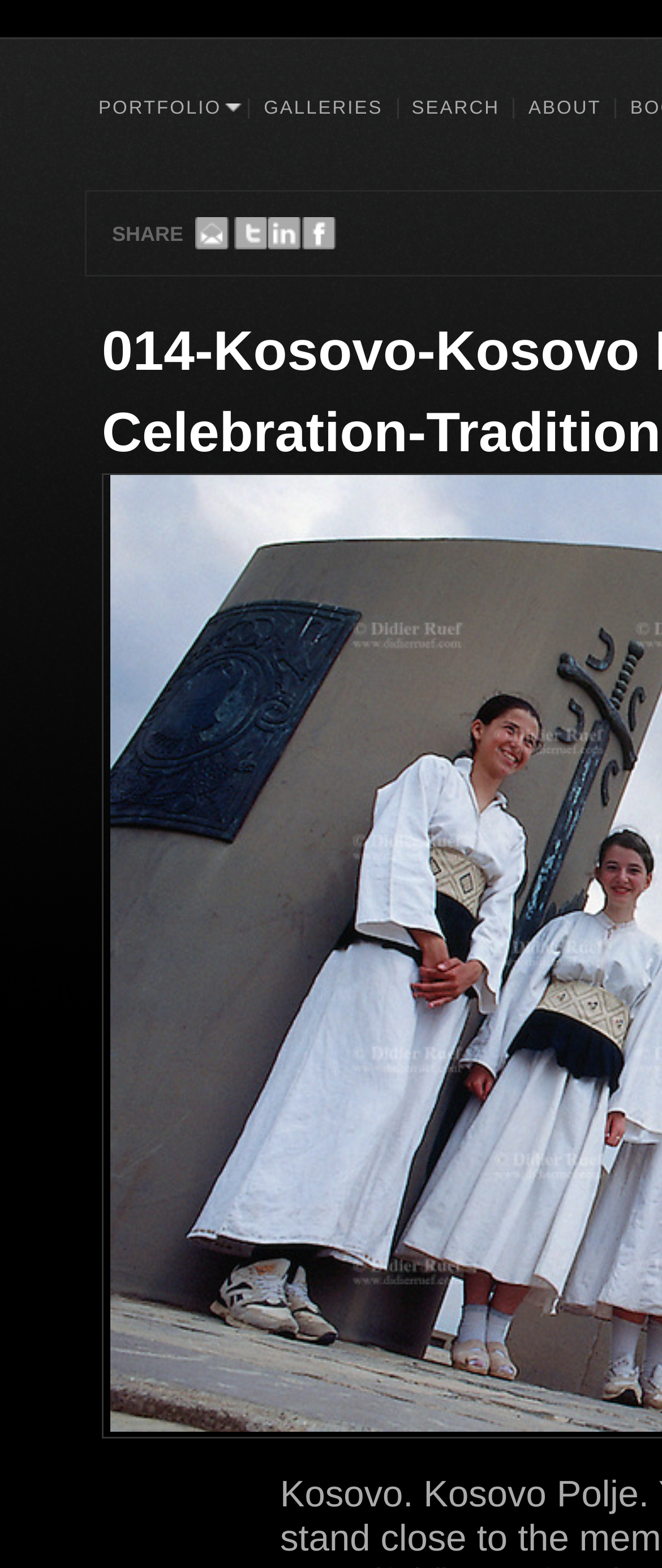Provide your answer in a single word or phrase: 
What is the last link in the navigation menu?

ABOUT